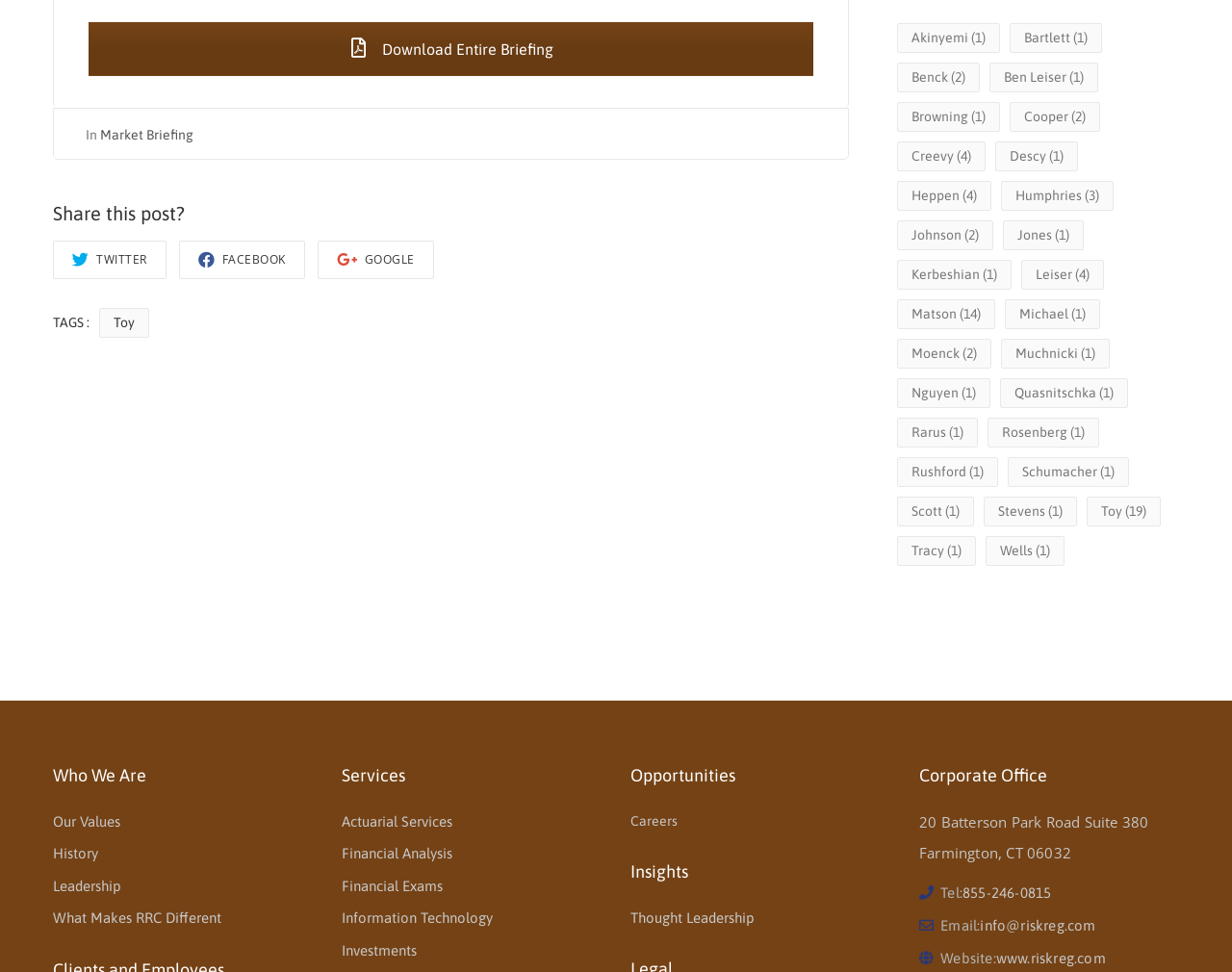What are the services provided by the company?
Please use the image to provide a one-word or short phrase answer.

Actuarial Services, Financial Analysis, etc.